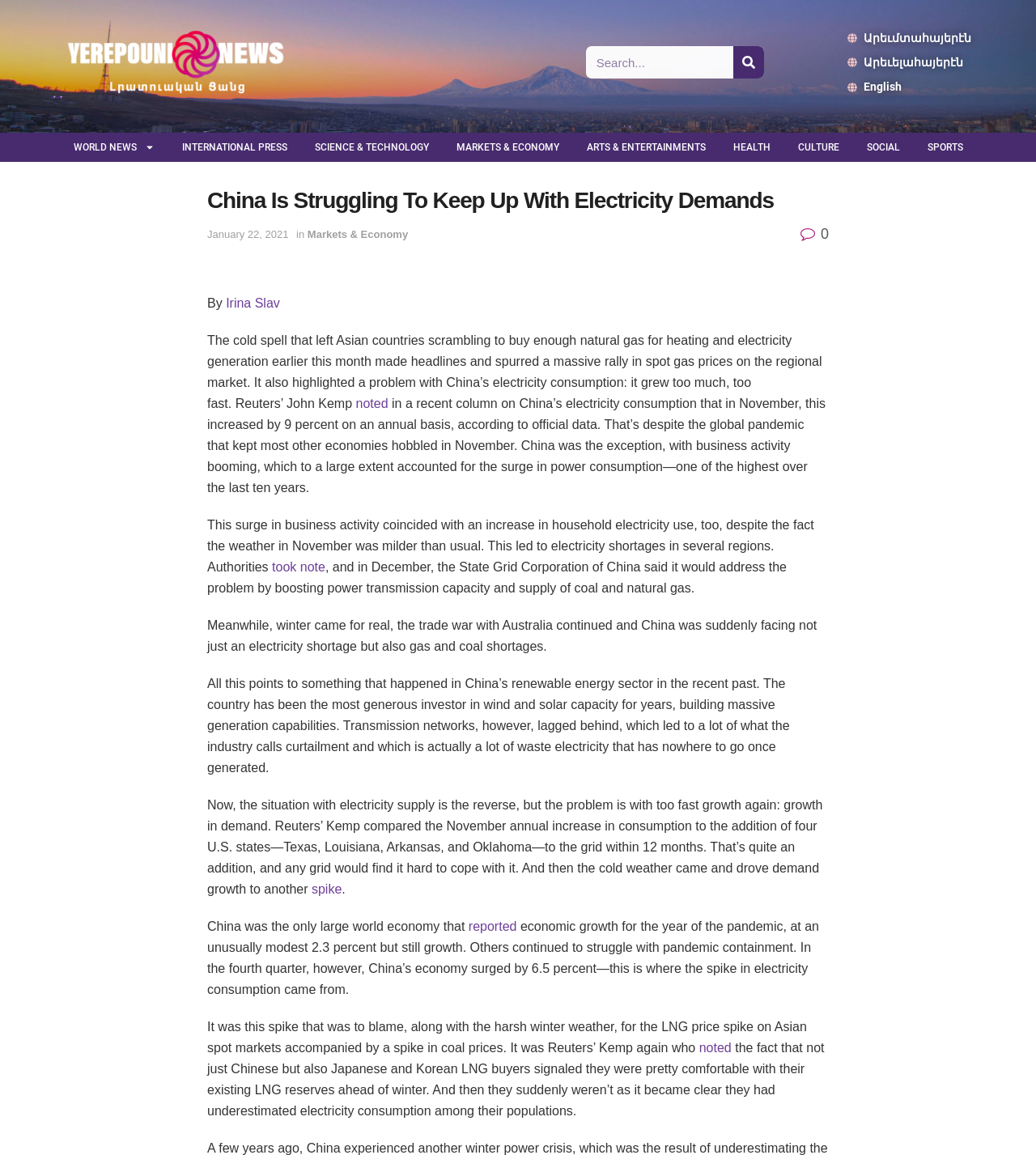What is the date of the article?
Please provide a comprehensive answer based on the details in the screenshot.

I determined the answer by looking at the date mentioned in the article, which is 'January 22, 2021'.